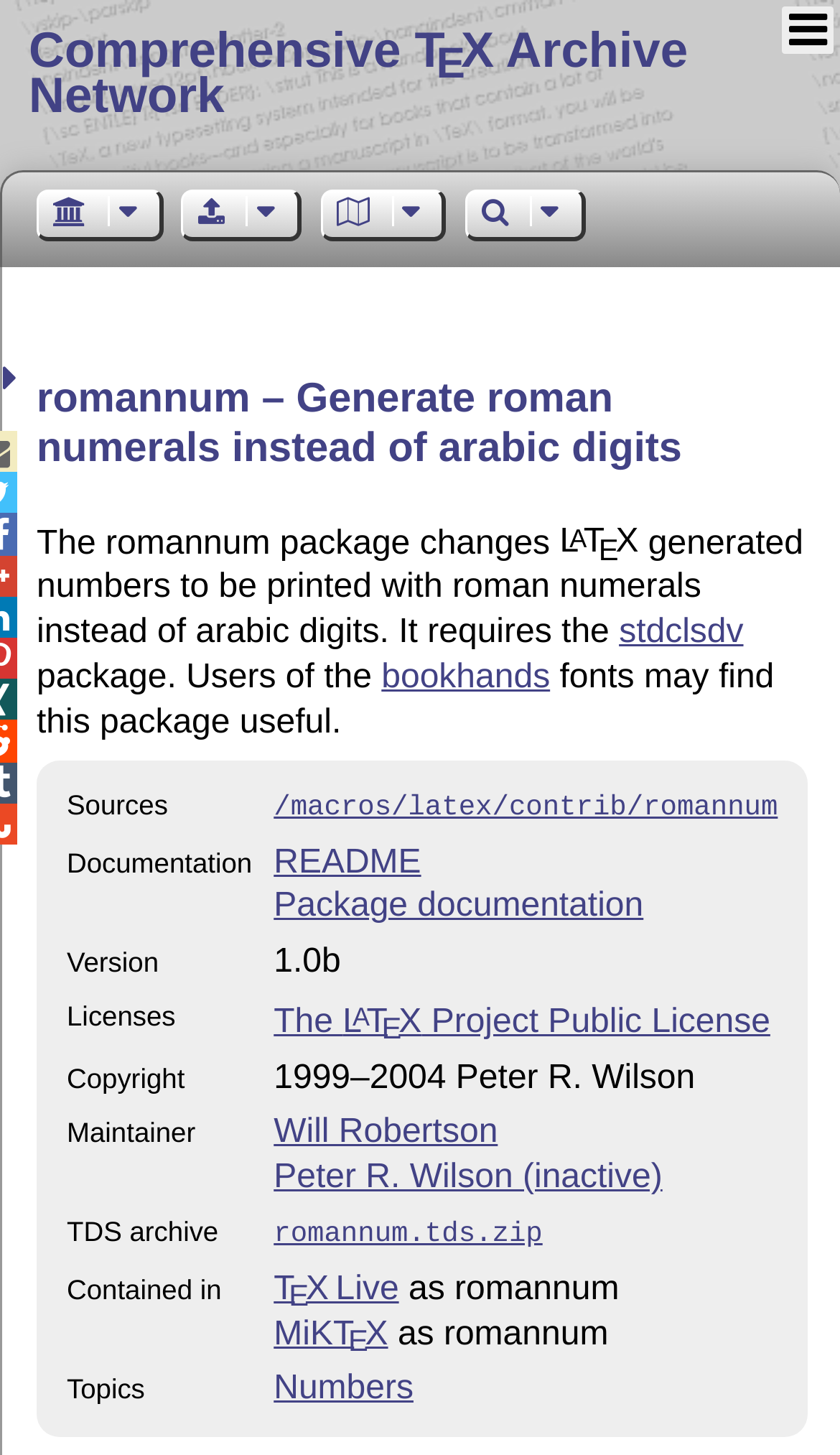Please find the bounding box for the UI component described as follows: "Browse".

[0.381, 0.131, 0.532, 0.166]